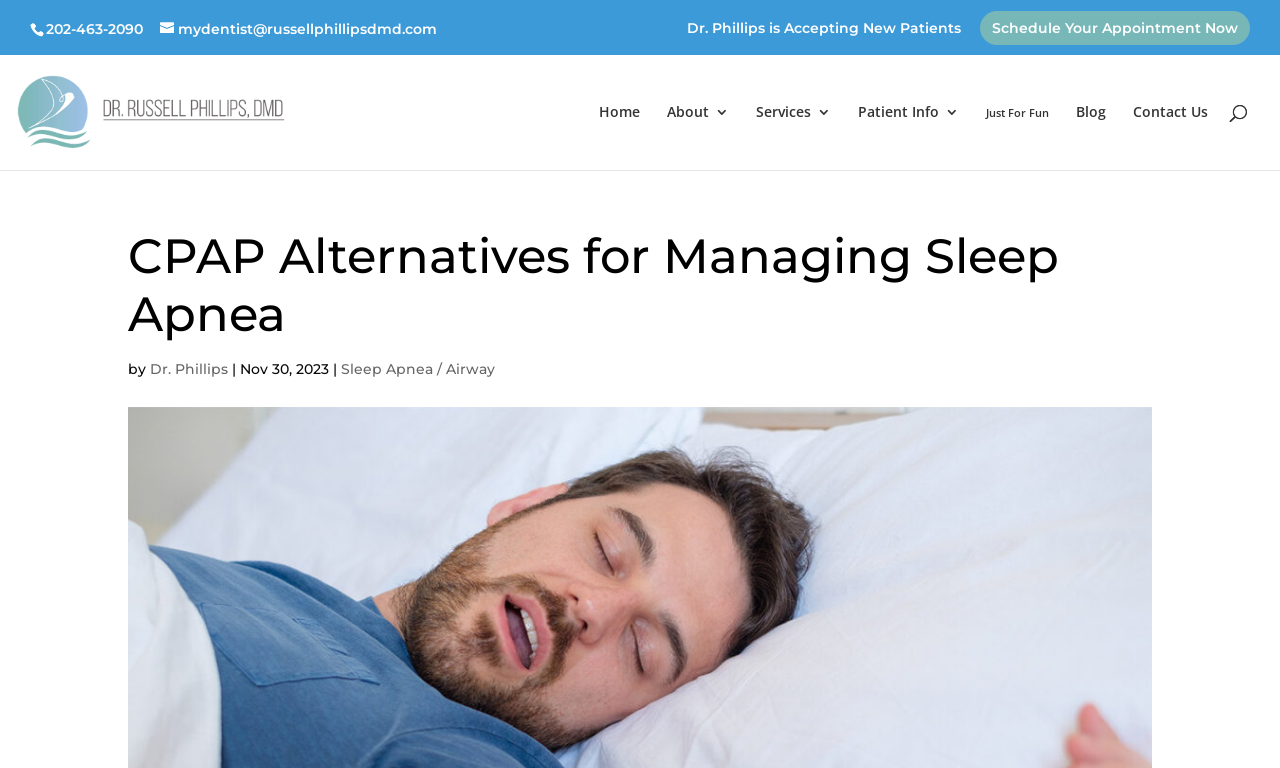Please specify the bounding box coordinates of the area that should be clicked to accomplish the following instruction: "Call the office". The coordinates should consist of four float numbers between 0 and 1, i.e., [left, top, right, bottom].

[0.036, 0.025, 0.112, 0.049]